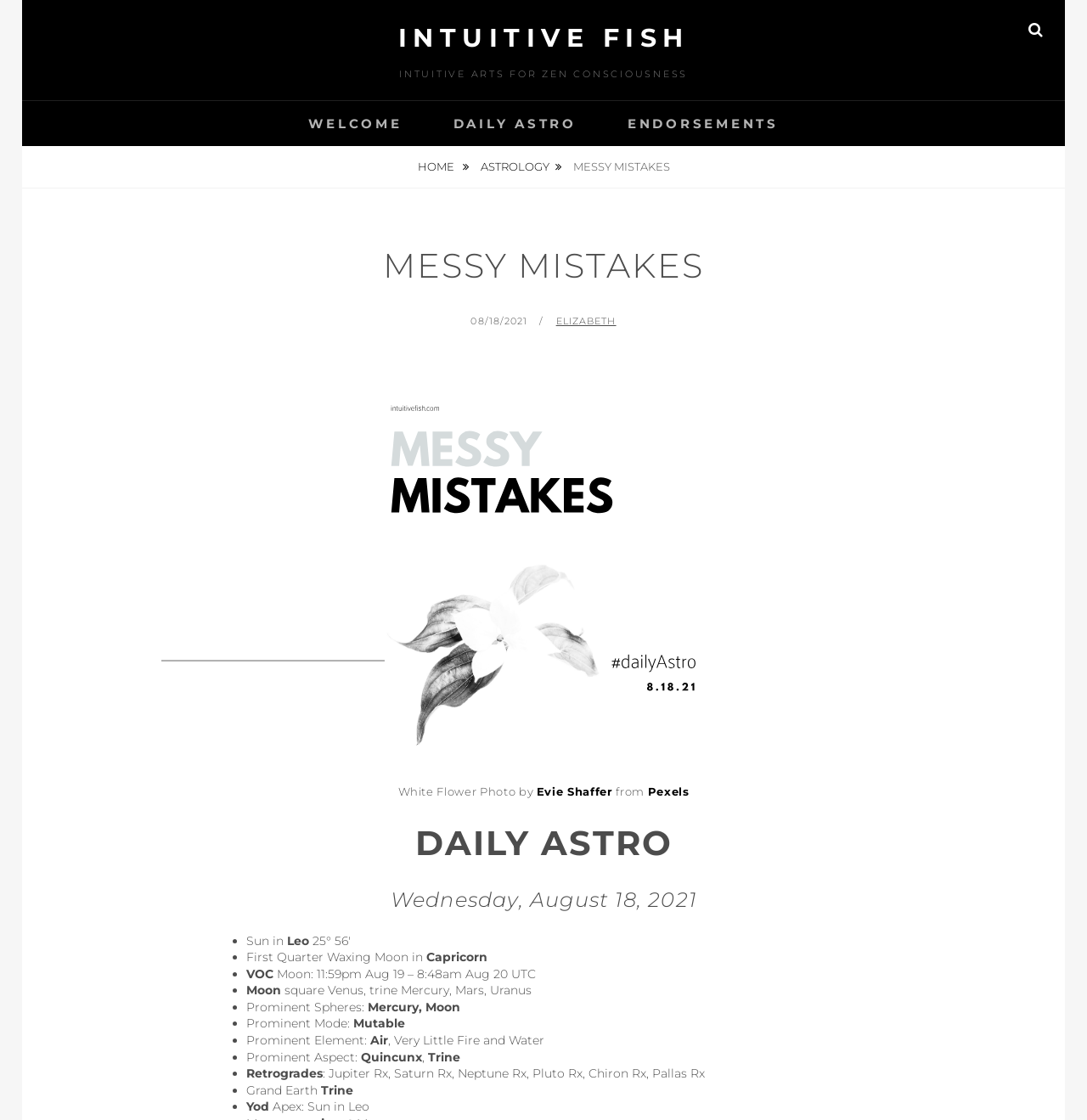What is the date of the astrological reading?
Please respond to the question with a detailed and informative answer.

The date of the astrological reading can be found in the heading 'Wednesday, August 18, 2021' which is part of the daily astro section of the webpage, indicating that the date of the astrological reading is August 18, 2021.